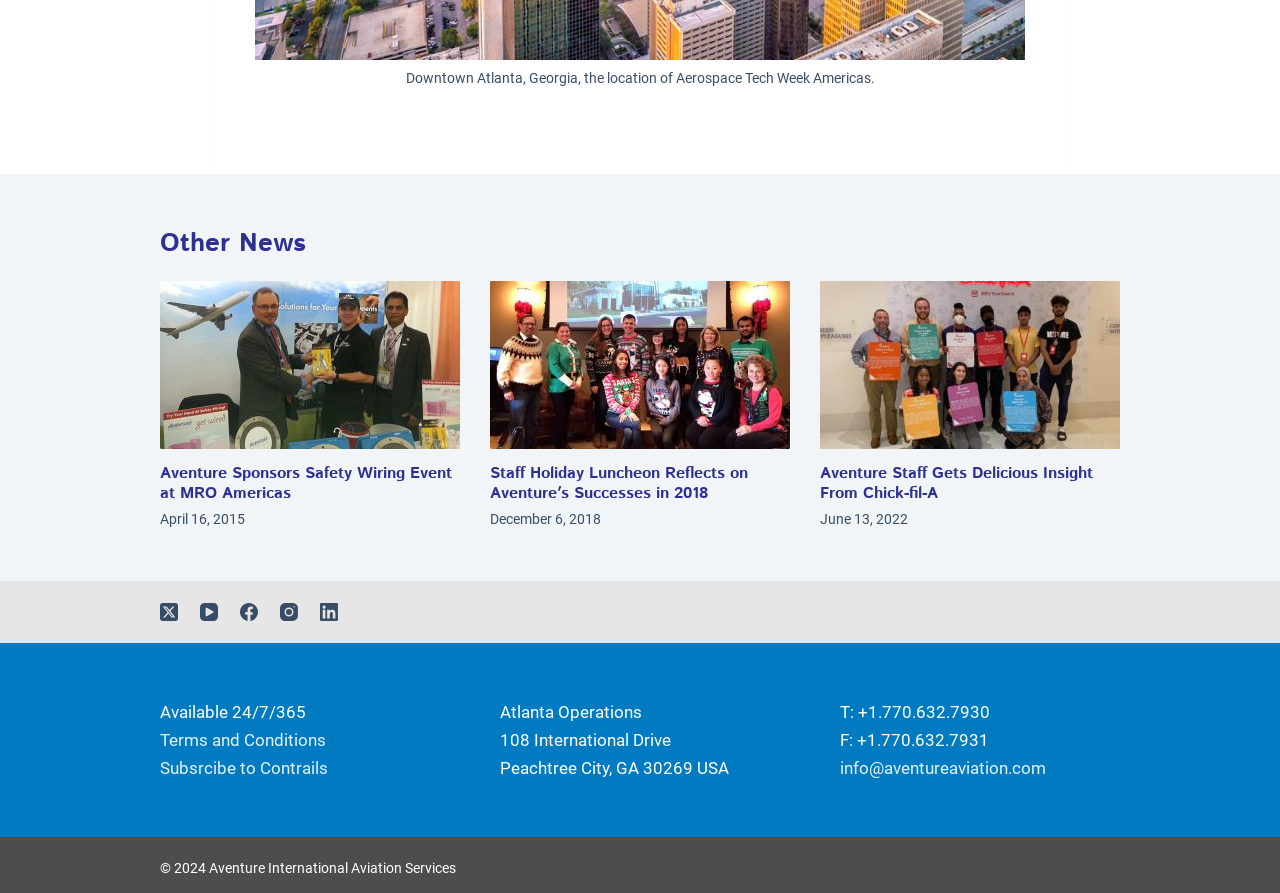Identify the bounding box coordinates for the element you need to click to achieve the following task: "Subscribe to Contrails". The coordinates must be four float values ranging from 0 to 1, formatted as [left, top, right, bottom].

[0.125, 0.849, 0.256, 0.871]